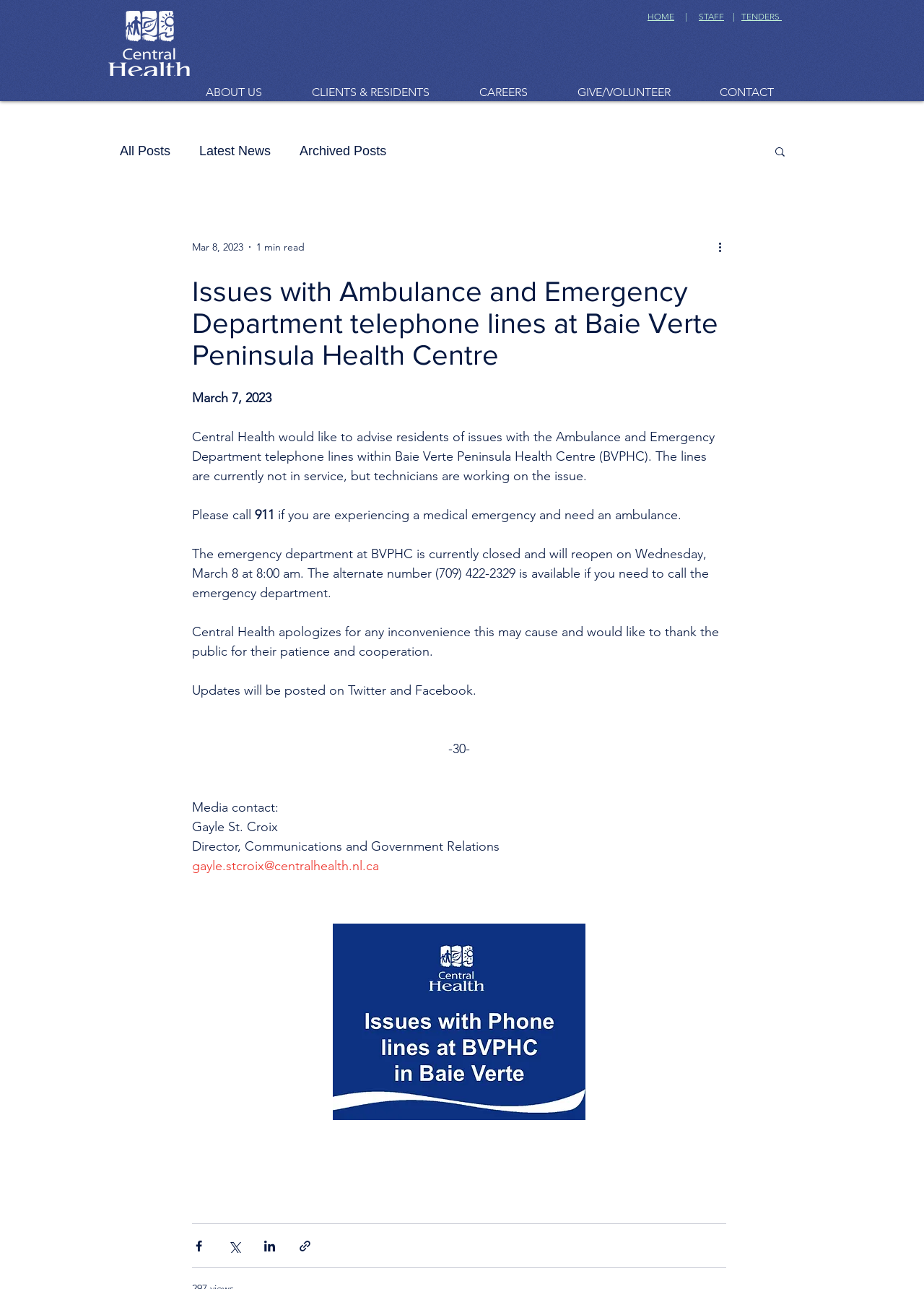What is the email address of the Media contact?
Please answer the question as detailed as possible based on the image.

I found the answer by reading the article content, which provides the email address 'gayle.stcroix@centralhealth.nl.ca' of the Media contact, Gayle St. Croix.